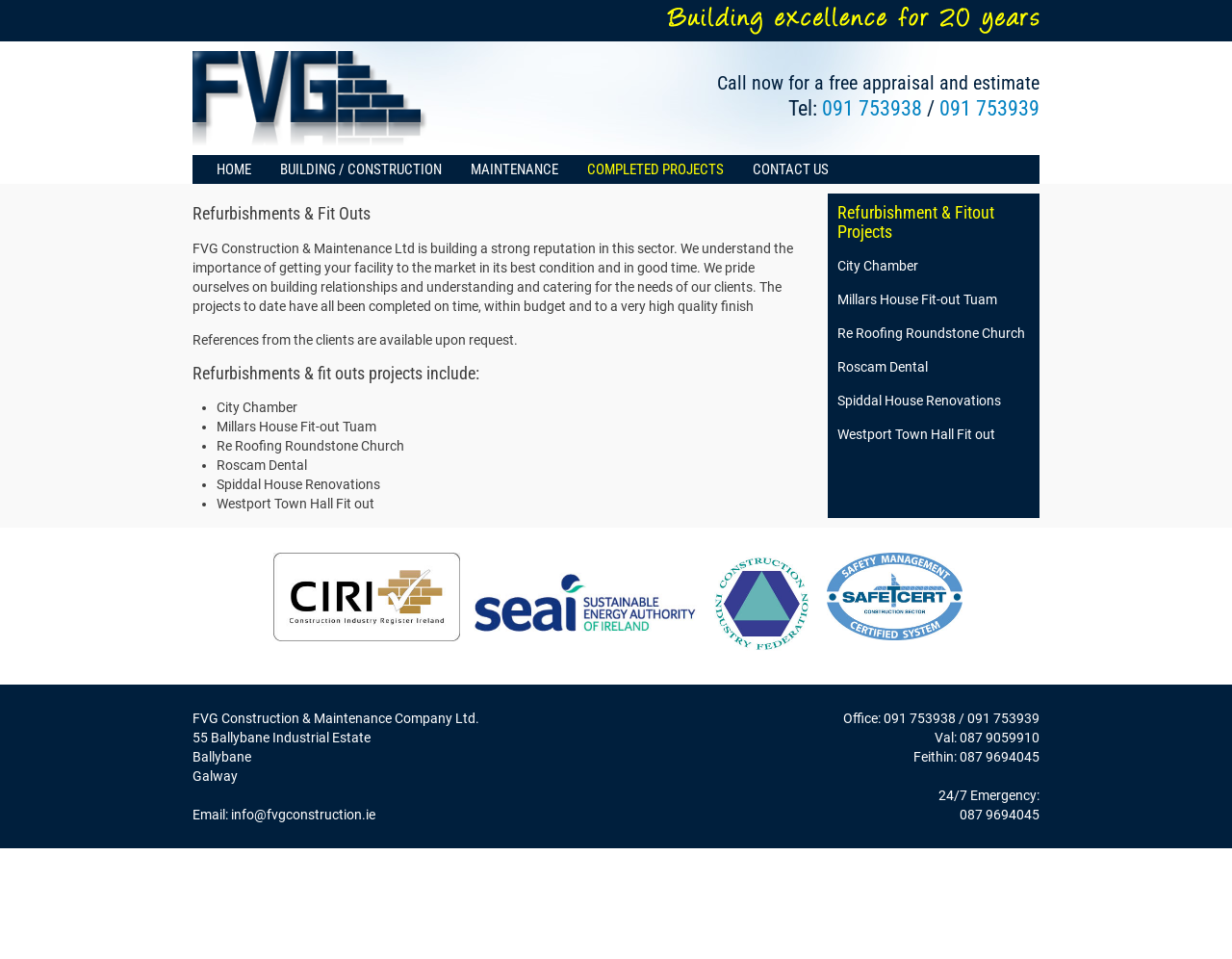With reference to the image, please provide a detailed answer to the following question: What is the company name?

I found the company name by looking at the static text element at the bottom of the webpage, which reads 'FVG Construction & Maintenance Company Ltd.'